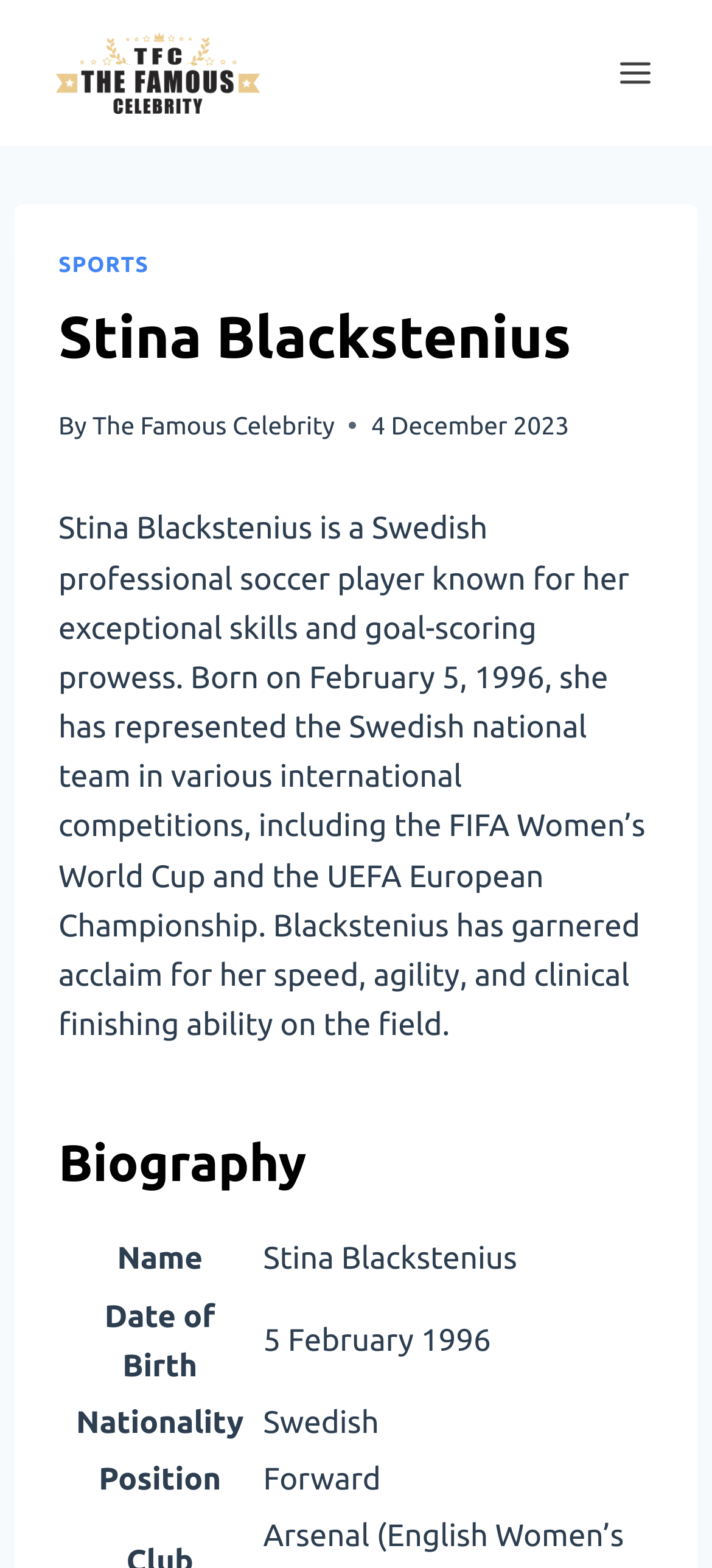Offer a detailed explanation of the webpage layout and contents.

This webpage is about Stina Blackstenius, a Swedish professional soccer player. At the top left, there is a link and an image with the text "The Famous Celebrity". On the top right, there is a button to open a menu. 

Below the top section, there is a header section with a heading "Stina Blackstenius" and a link "SPORTS" to the left of it. To the right of the heading, there is a static text "By" followed by another link "The Famous Celebrity". Below these elements, there is a time element showing the date "4 December 2023". 

The main content of the webpage is a paragraph of text that describes Stina Blackstenius' biography, including her exceptional skills, goal-scoring prowess, and her representation of the Swedish national team in various international competitions. 

Below the biography paragraph, there is a heading "Biography" followed by a table with four rows. Each row has a row header and a grid cell. The row headers are "Name", "Date of Birth", "Nationality", and "Position", and the corresponding grid cells contain the information "Stina Blackstenius", "5 February 1996", "Swedish", and "Forward", respectively.